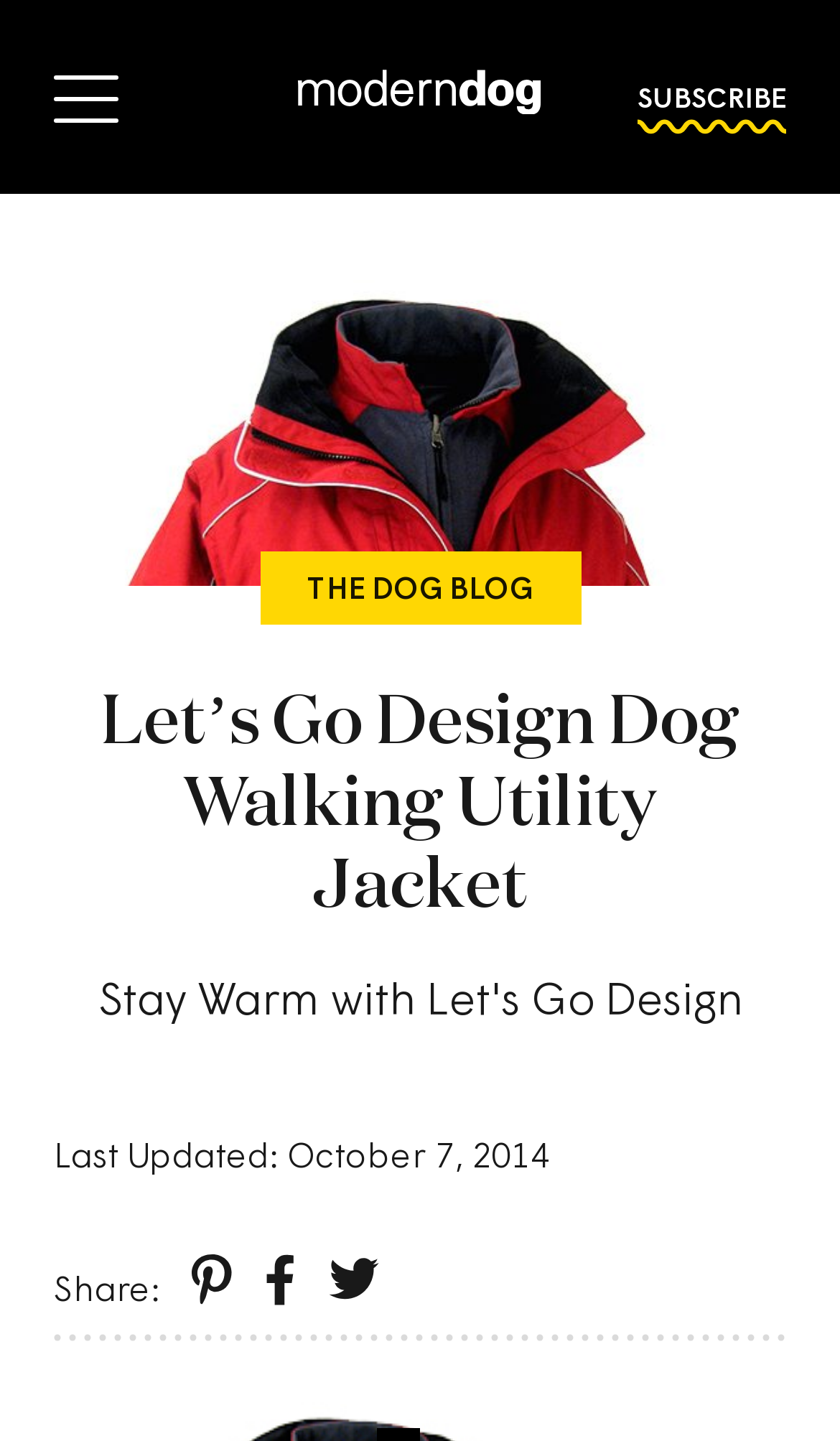Using the format (top-left x, top-left y, bottom-right x, bottom-right y), and given the element description, identify the bounding box coordinates within the screenshot: Subscribe

[0.759, 0.055, 0.936, 0.08]